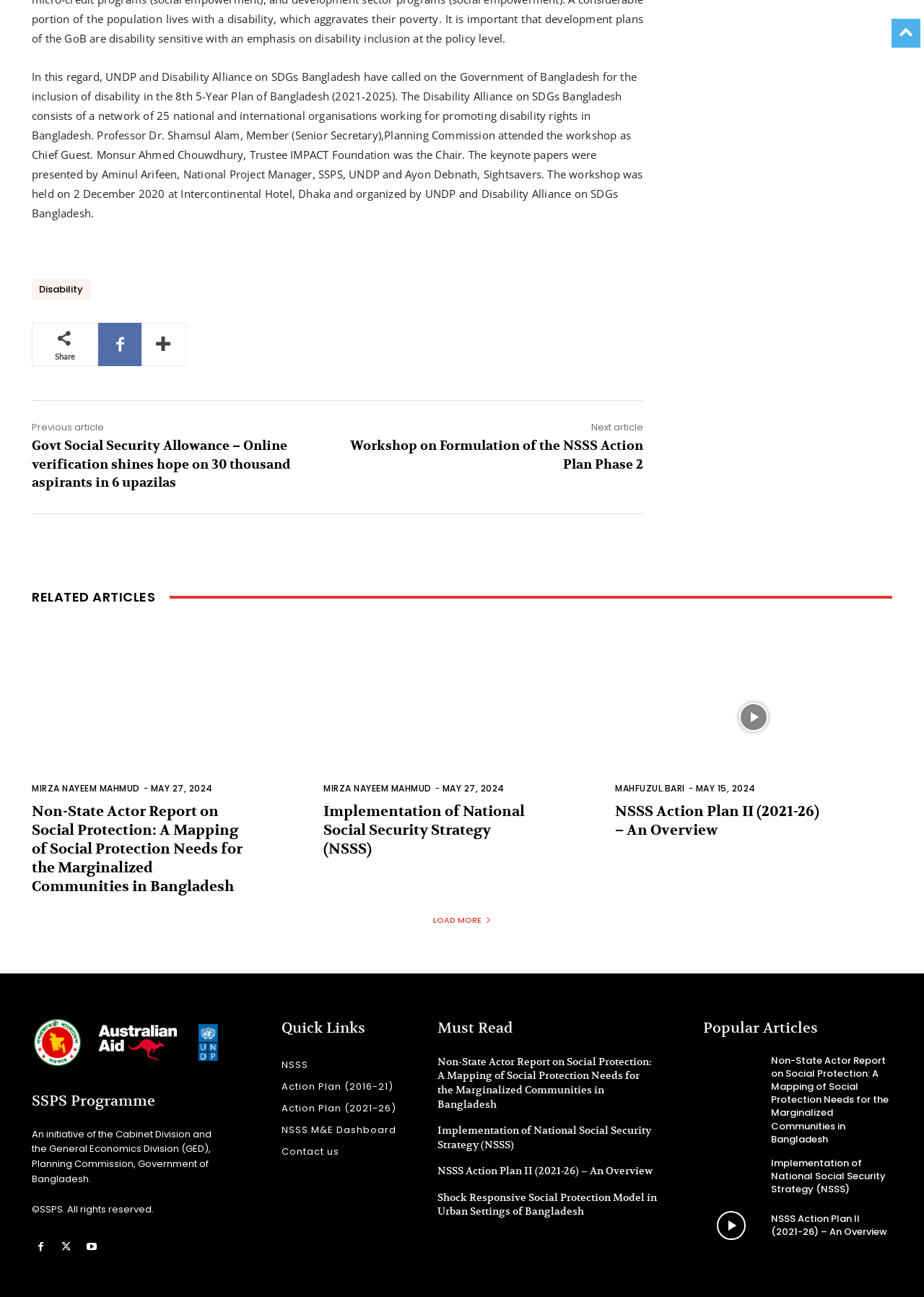Bounding box coordinates are given in the format (top-left x, top-left y, bottom-right x, bottom-right y). All values should be floating point numbers between 0 and 1. Provide the bounding box coordinate for the UI element described as: Action Plan (2021-26)

[0.305, 0.846, 0.458, 0.863]